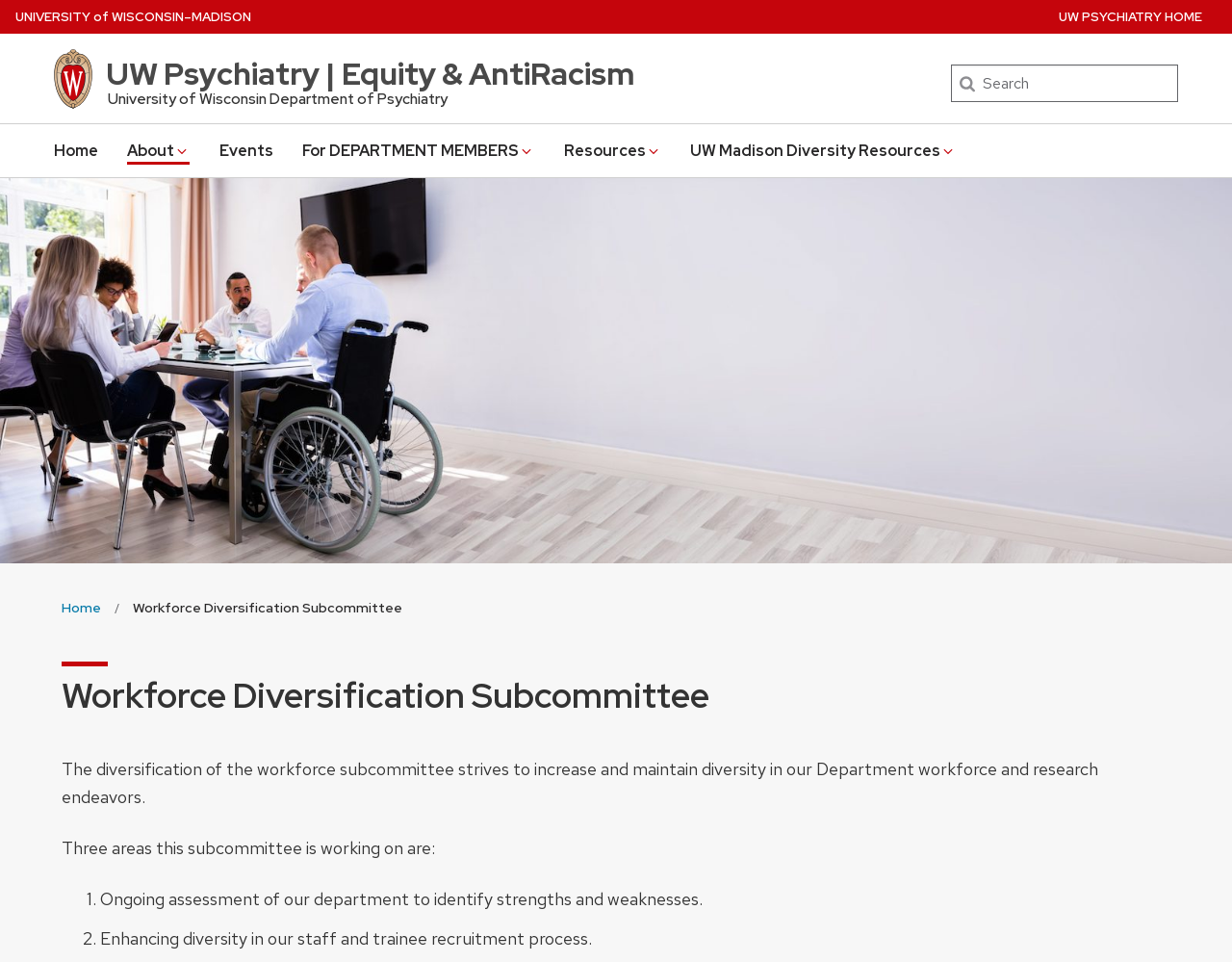Provide a short answer using a single word or phrase for the following question: 
What is the name of the department?

University of Wisconsin Department of Psychiatry